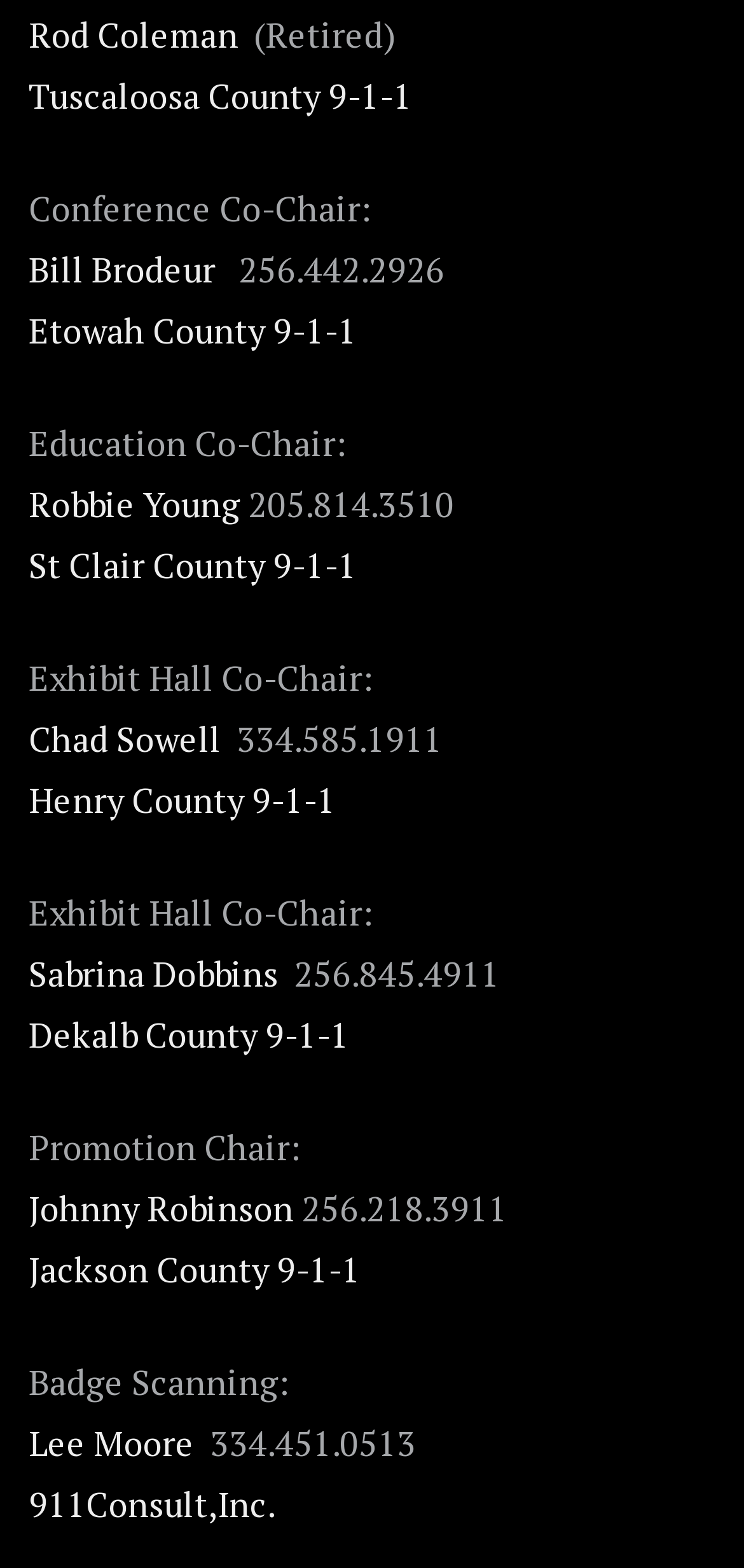Highlight the bounding box of the UI element that corresponds to this description: "Henry County 9-1-1".

[0.038, 0.495, 0.451, 0.524]